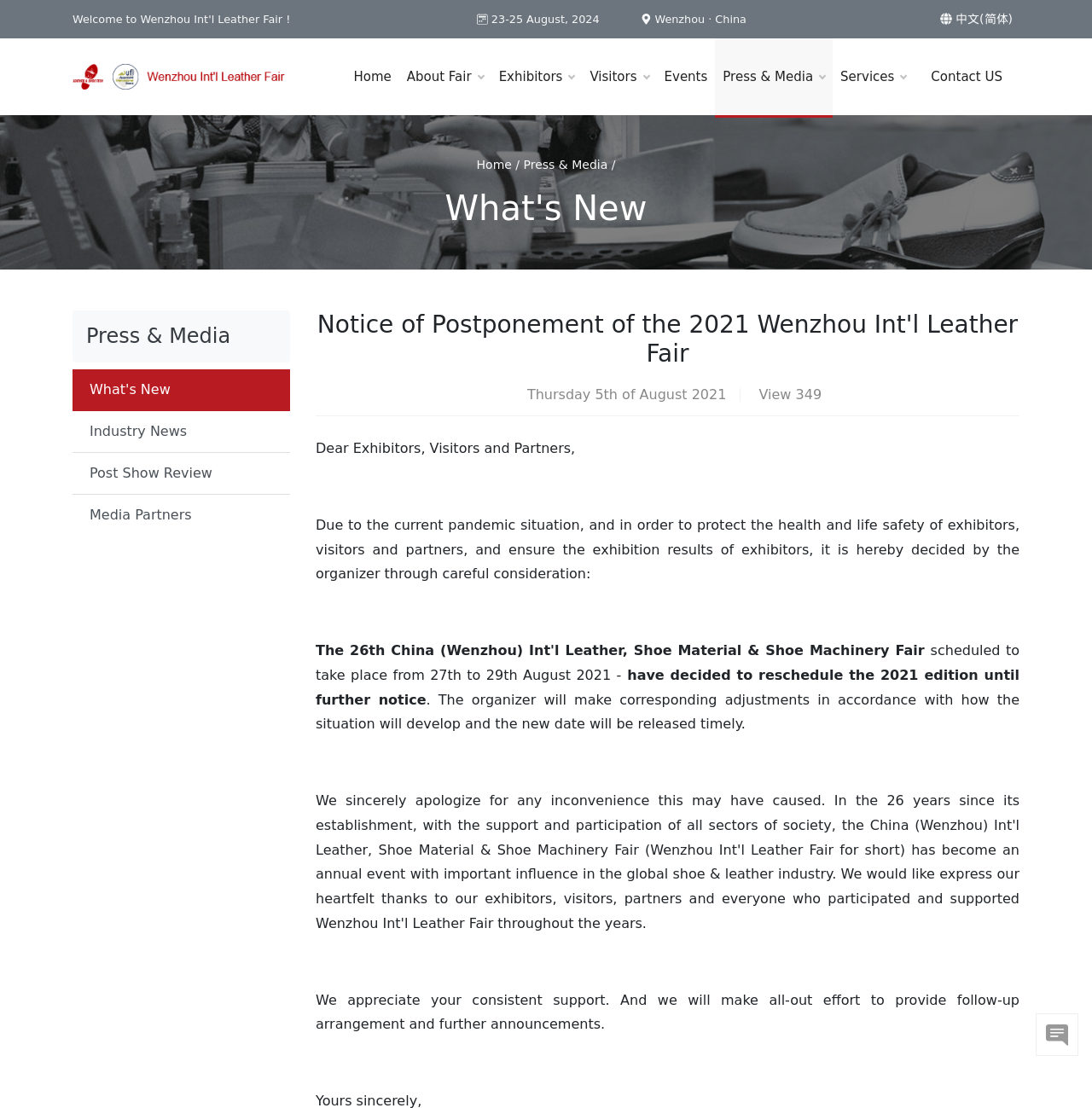Please specify the bounding box coordinates for the clickable region that will help you carry out the instruction: "Click the link 'Korean Wedding Traditions from an Ancient Land'".

None